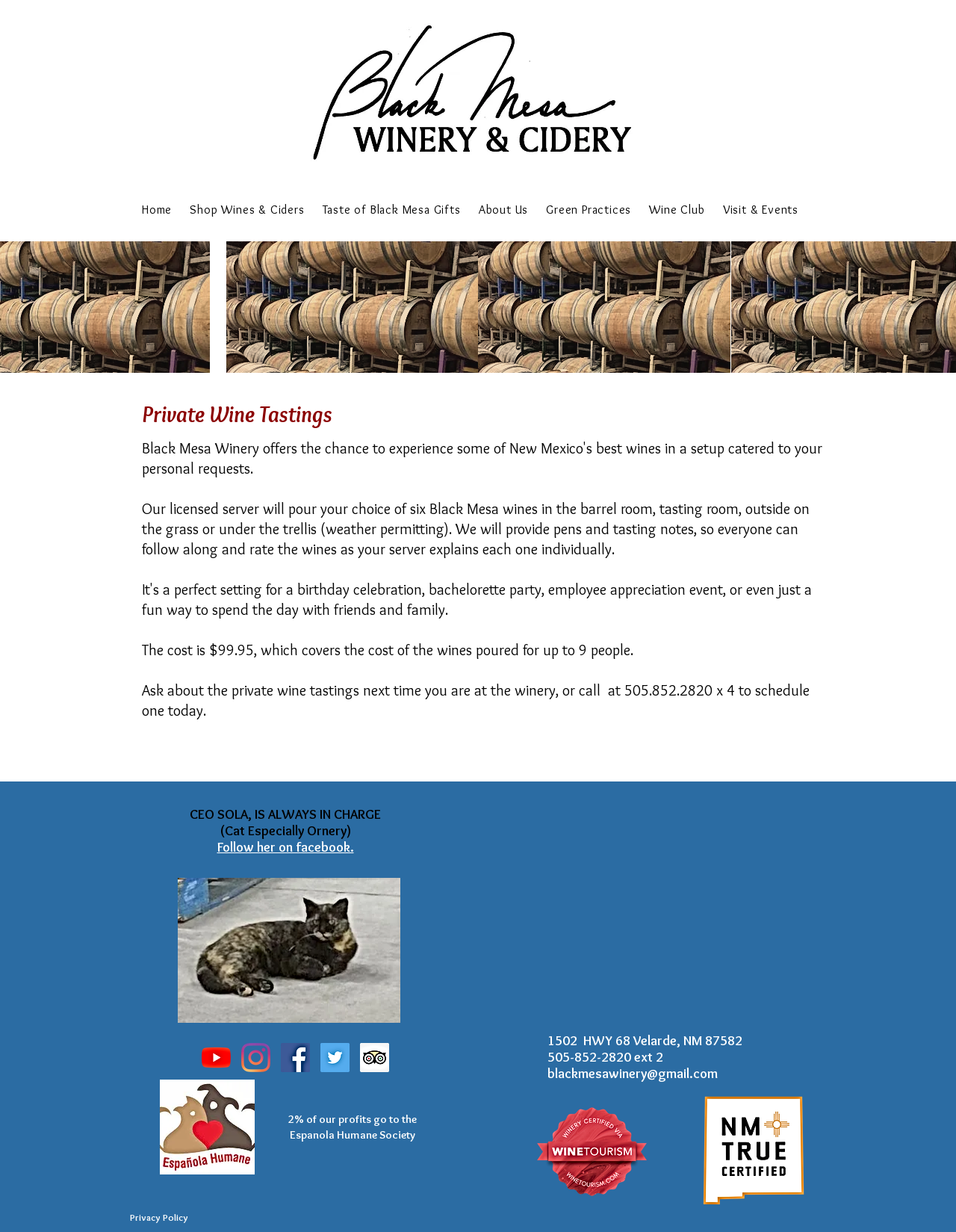Identify the bounding box coordinates for the element you need to click to achieve the following task: "Follow the winery on Facebook". The coordinates must be four float values ranging from 0 to 1, formatted as [left, top, right, bottom].

[0.227, 0.681, 0.37, 0.694]